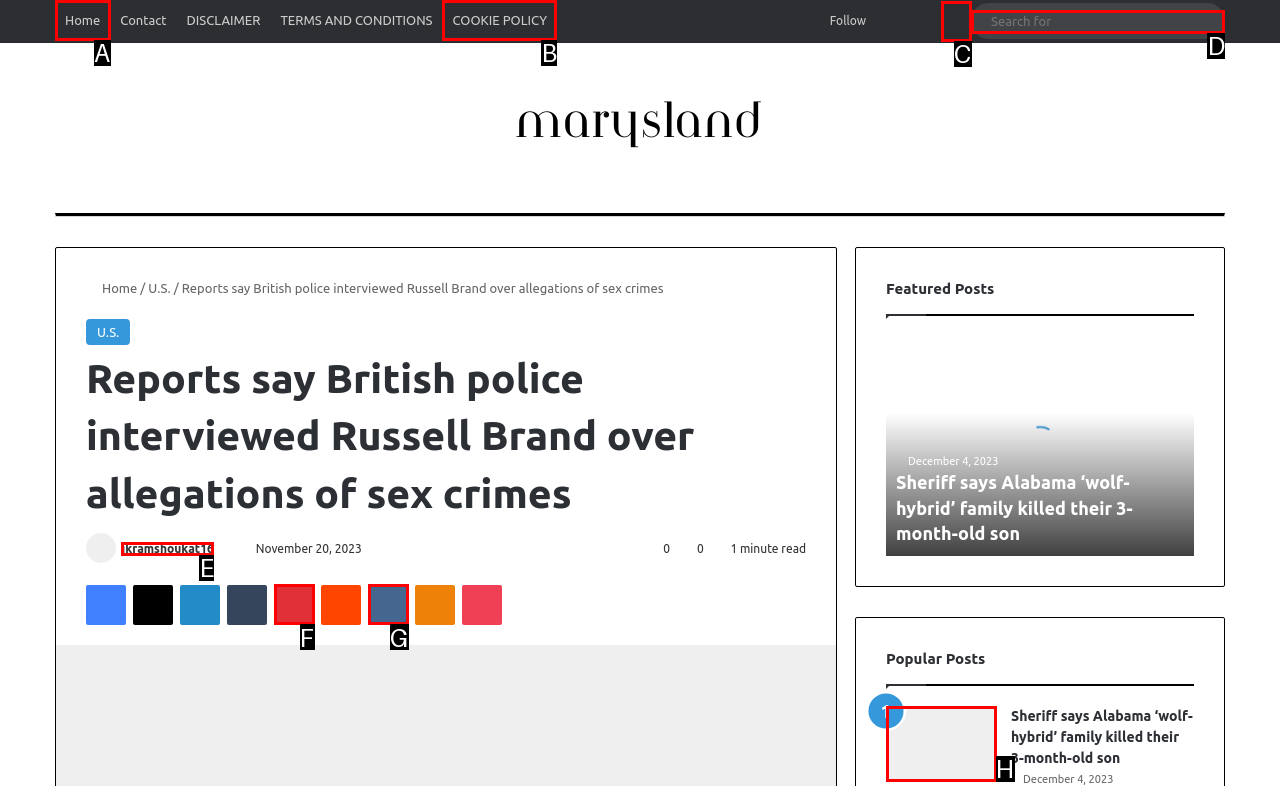Decide which HTML element to click to complete the task: Search for something Provide the letter of the appropriate option.

D